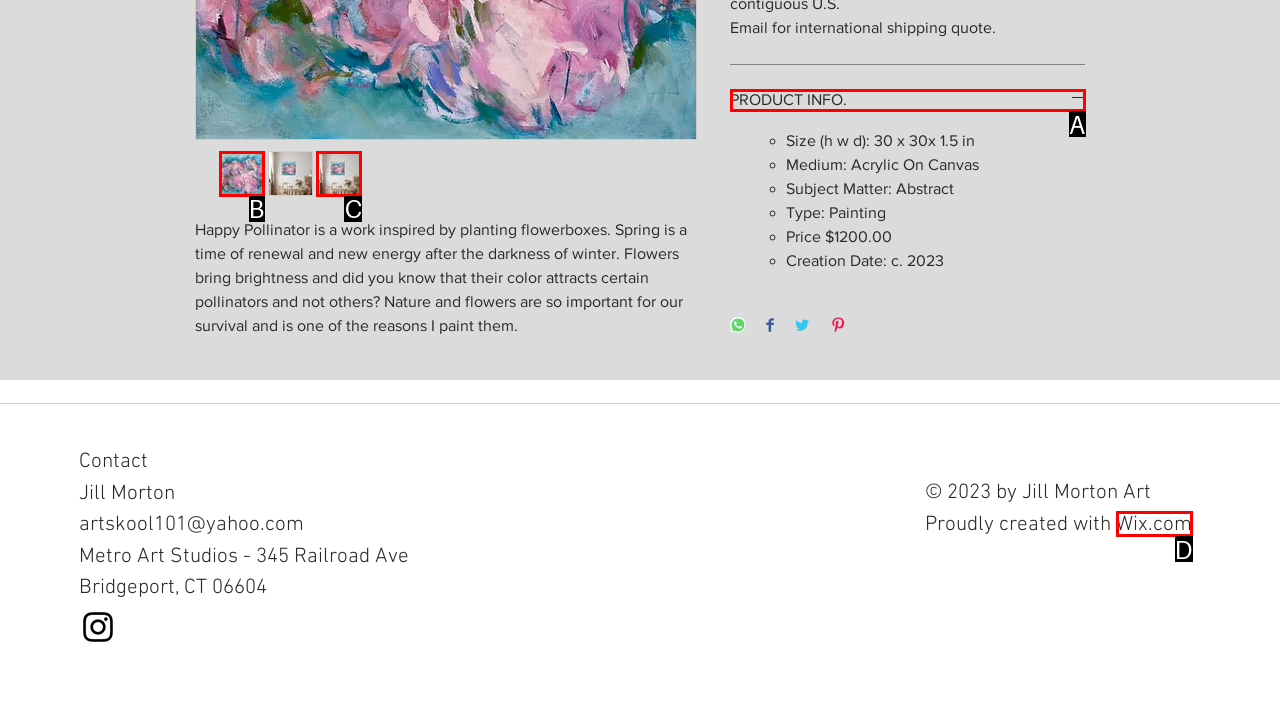Determine which UI element matches this description: PRODUCT INFO.
Reply with the appropriate option's letter.

A